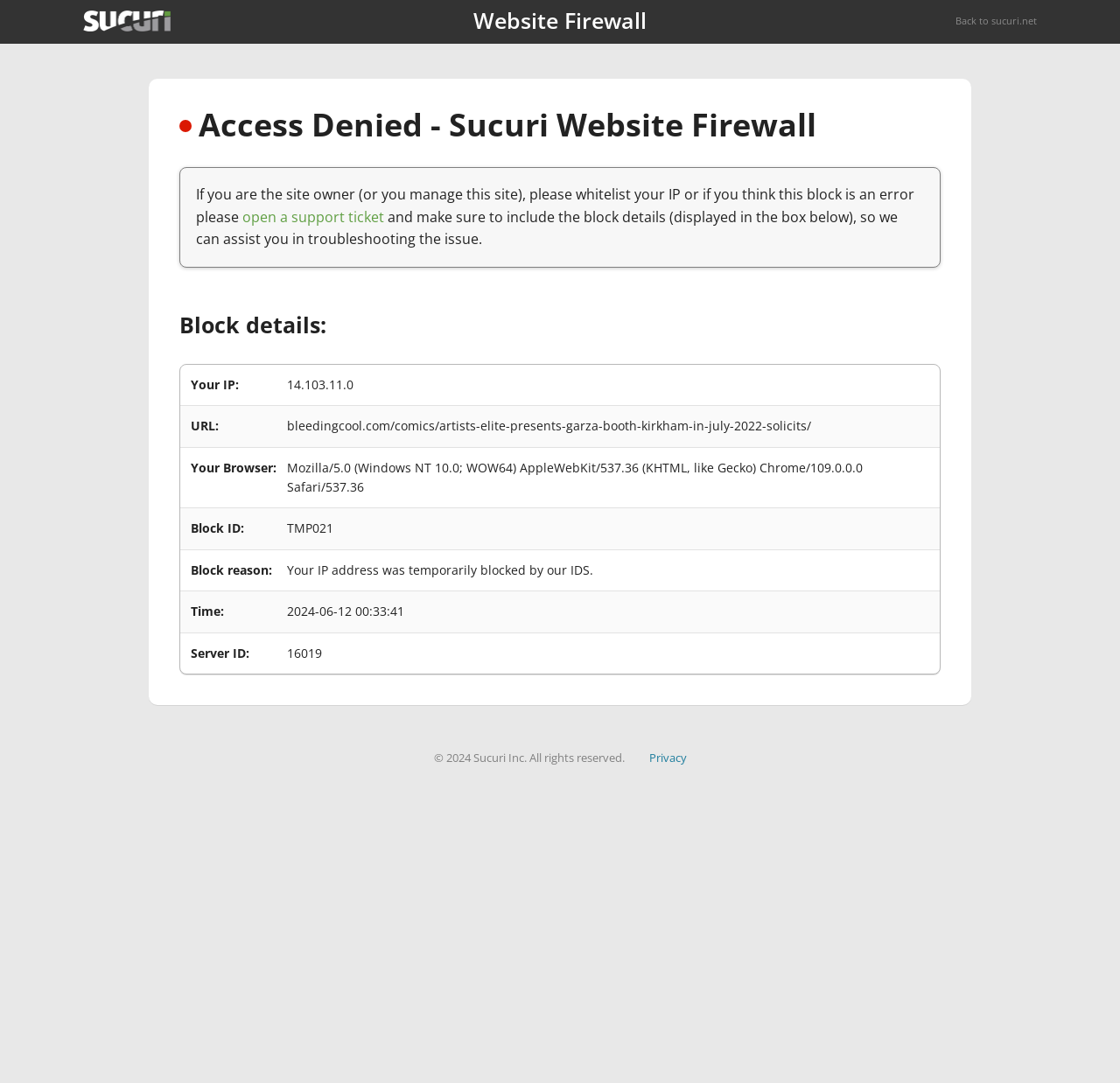Identify and extract the main heading of the webpage.

Access Denied - Sucuri Website Firewall